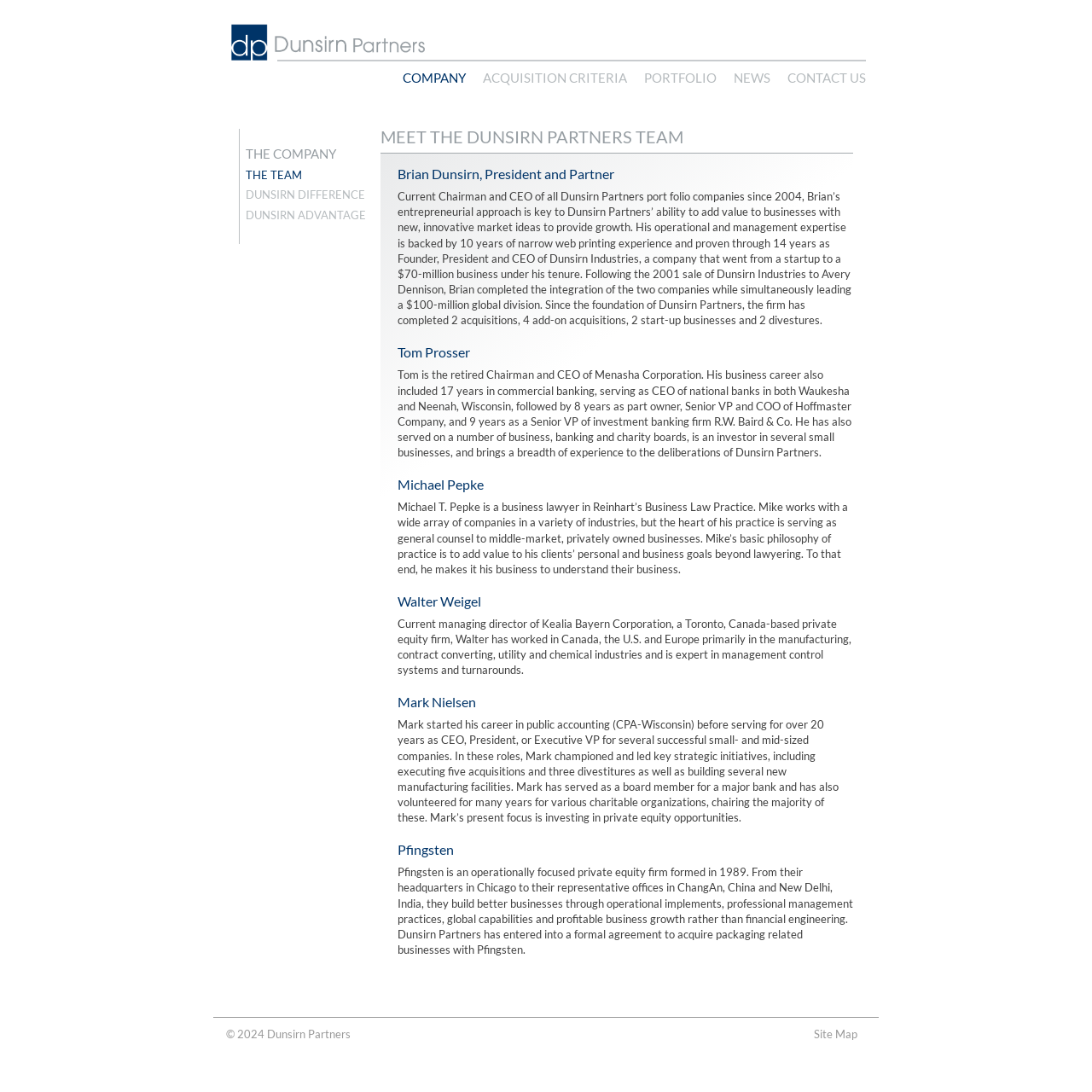Please determine the bounding box coordinates of the area that needs to be clicked to complete this task: 'Learn about Brian Dunsirn, President and Partner'. The coordinates must be four float numbers between 0 and 1, formatted as [left, top, right, bottom].

[0.364, 0.152, 0.781, 0.166]